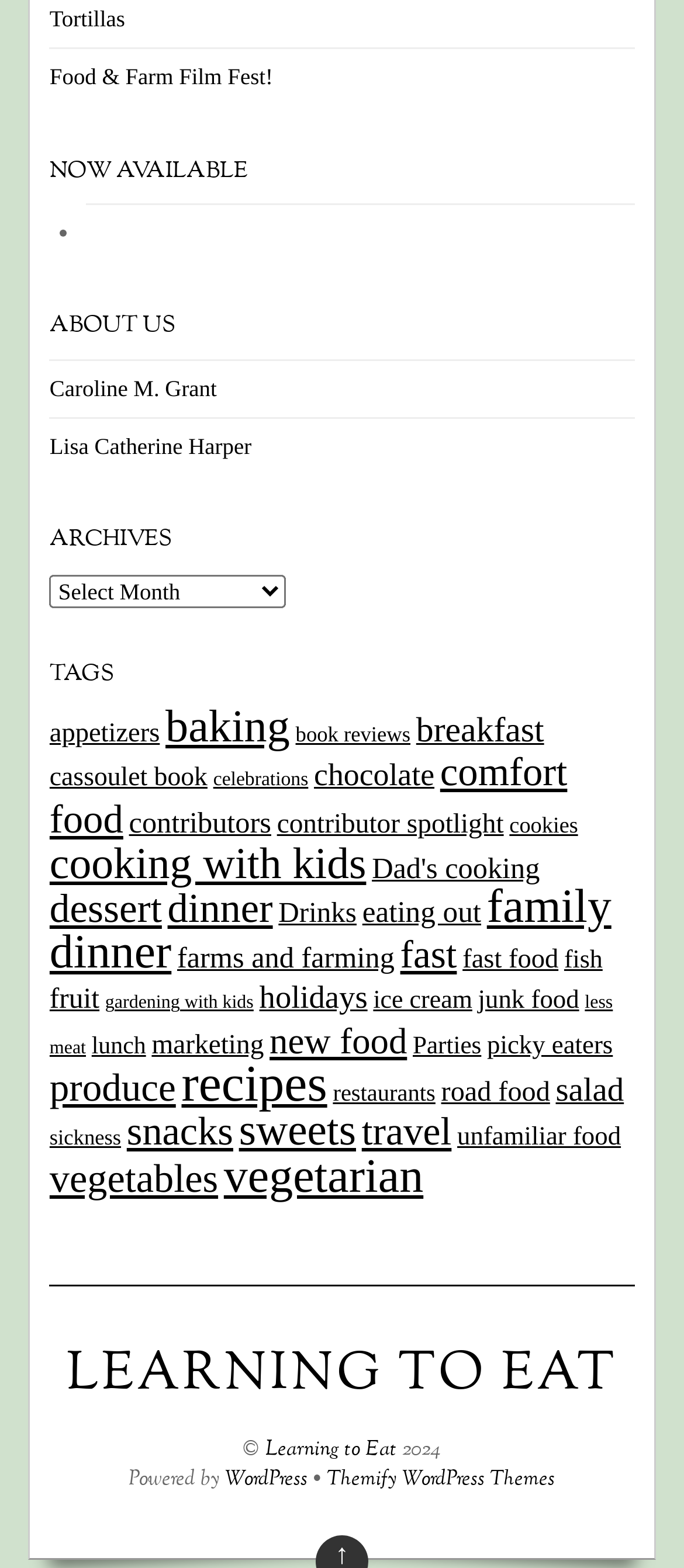What is the last link on the webpage?
Refer to the screenshot and answer in one word or phrase.

Themify WordPress Themes